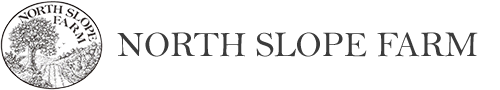Give a detailed account of the visual content in the image.

This image features the logo of North Slope Farm, showcasing an artistic representation of a tree encircled by the text "NORTH SLOPE FARM." The logo emphasizes the farm's dedication to organic farming and stewardship of valuable resources, embodying its mission to promote sustainable agricultural practices in New Jersey. This branding reflects the farm's commitment to community engagement and education about responsible land management. The minimalist design underscores the importance of nature and farming, making it a fitting representation of North Slope Farm's ethos and values.